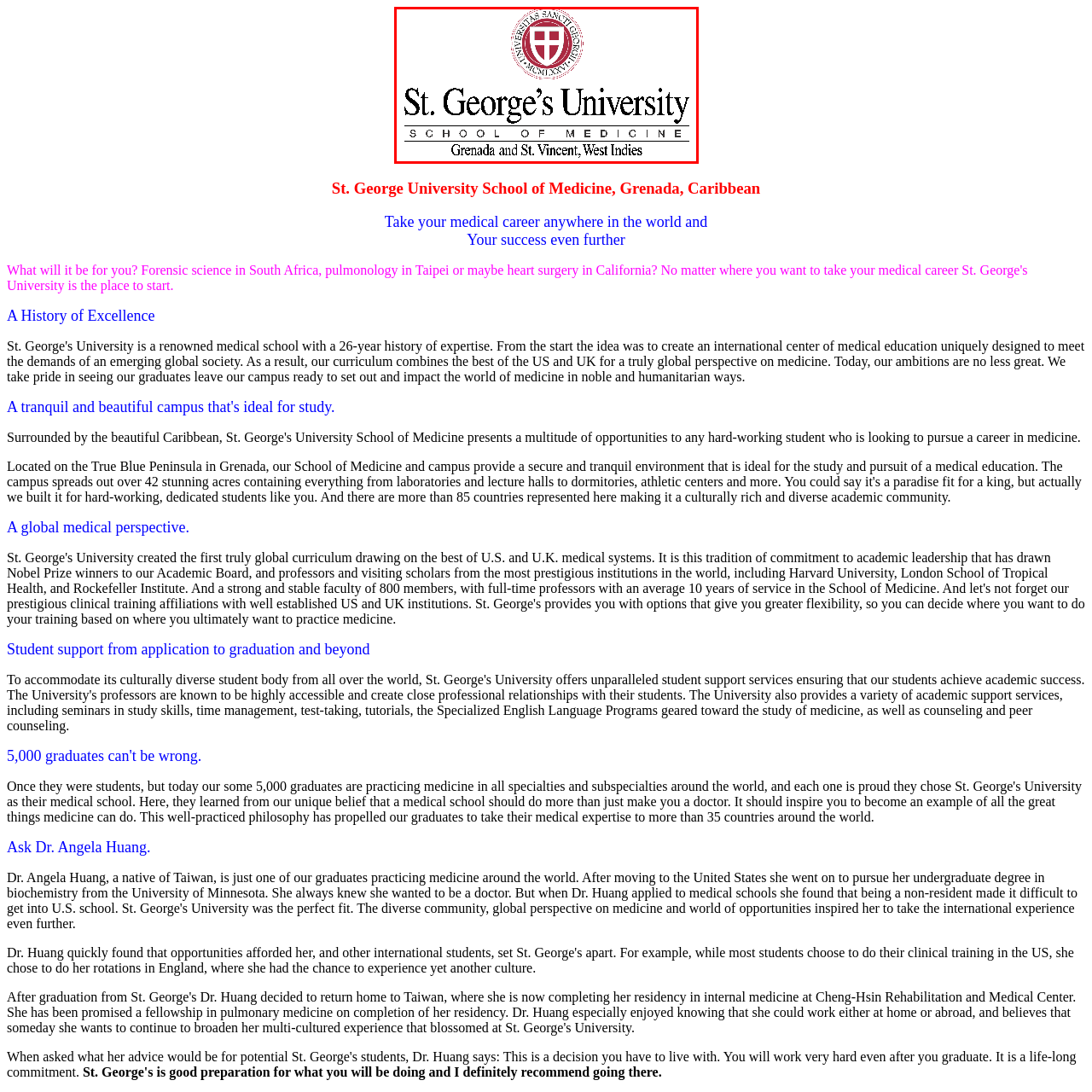Focus on the section within the red boundary and provide a detailed description.

The image features the logo of St. George's University School of Medicine, prominently displaying the university's name in a bold font. Above the name is a circular emblem that includes the crest, which is typically associated with academic institutions, indicating a strong commitment to education and excellence in the field of medicine. The crest features a red shield with a white cross, symbolizing healthcare and medical service. Below the university's name, the phrase "SCHOOL OF MEDICINE" is clearly stated, establishing the focus of the institution. Additionally, the image includes the locations "Grenada and St. Vincent, West Indies," highlighting the geographical significance of the university. This logo reflects the university's dedication to providing a global medical perspective and excellence in medical education.